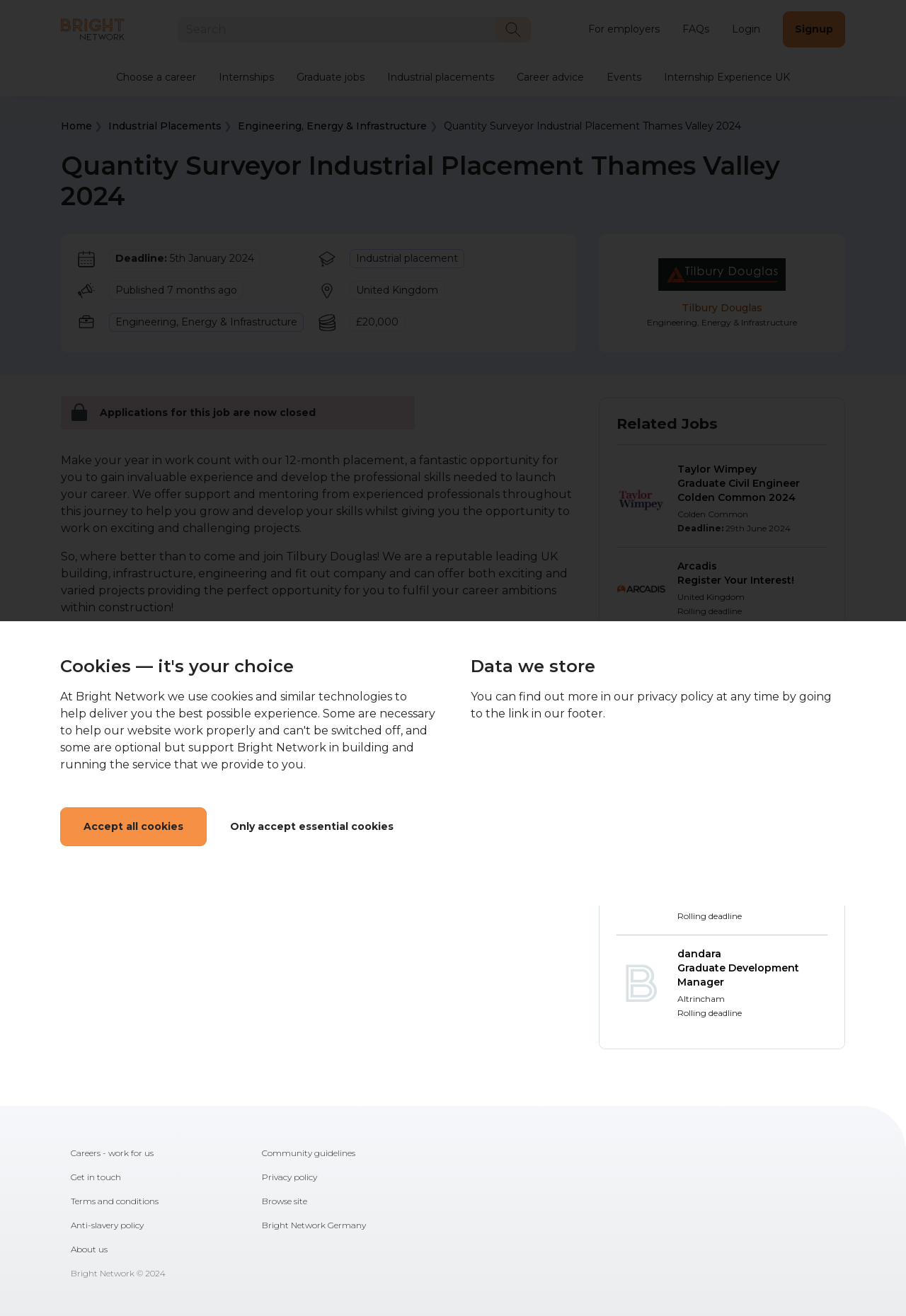Show the bounding box coordinates for the element that needs to be clicked to execute the following instruction: "View Industrial Placements". Provide the coordinates in the form of four float numbers between 0 and 1, i.e., [left, top, right, bottom].

[0.12, 0.091, 0.245, 0.101]